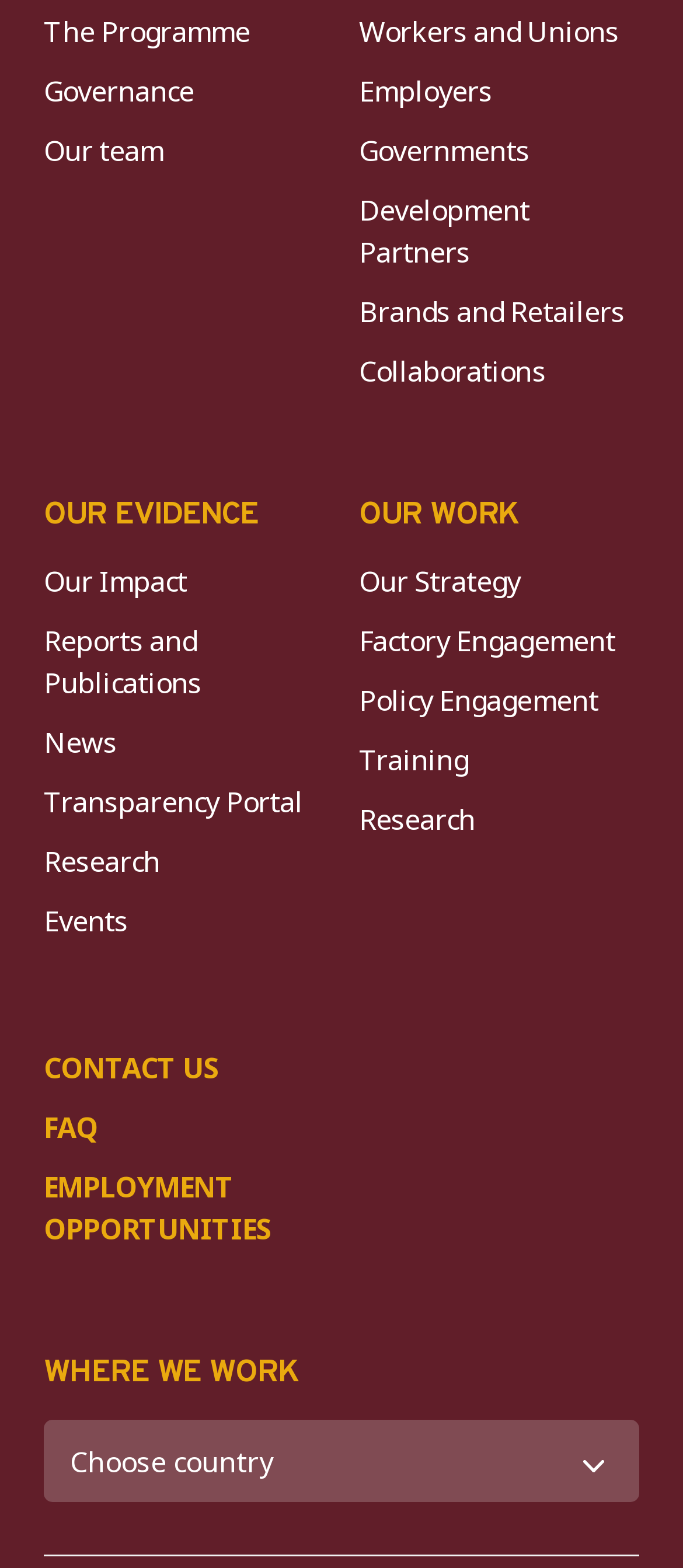Could you determine the bounding box coordinates of the clickable element to complete the instruction: "Explore Factory Engagement"? Provide the coordinates as four float numbers between 0 and 1, i.e., [left, top, right, bottom].

[0.526, 0.395, 0.901, 0.419]